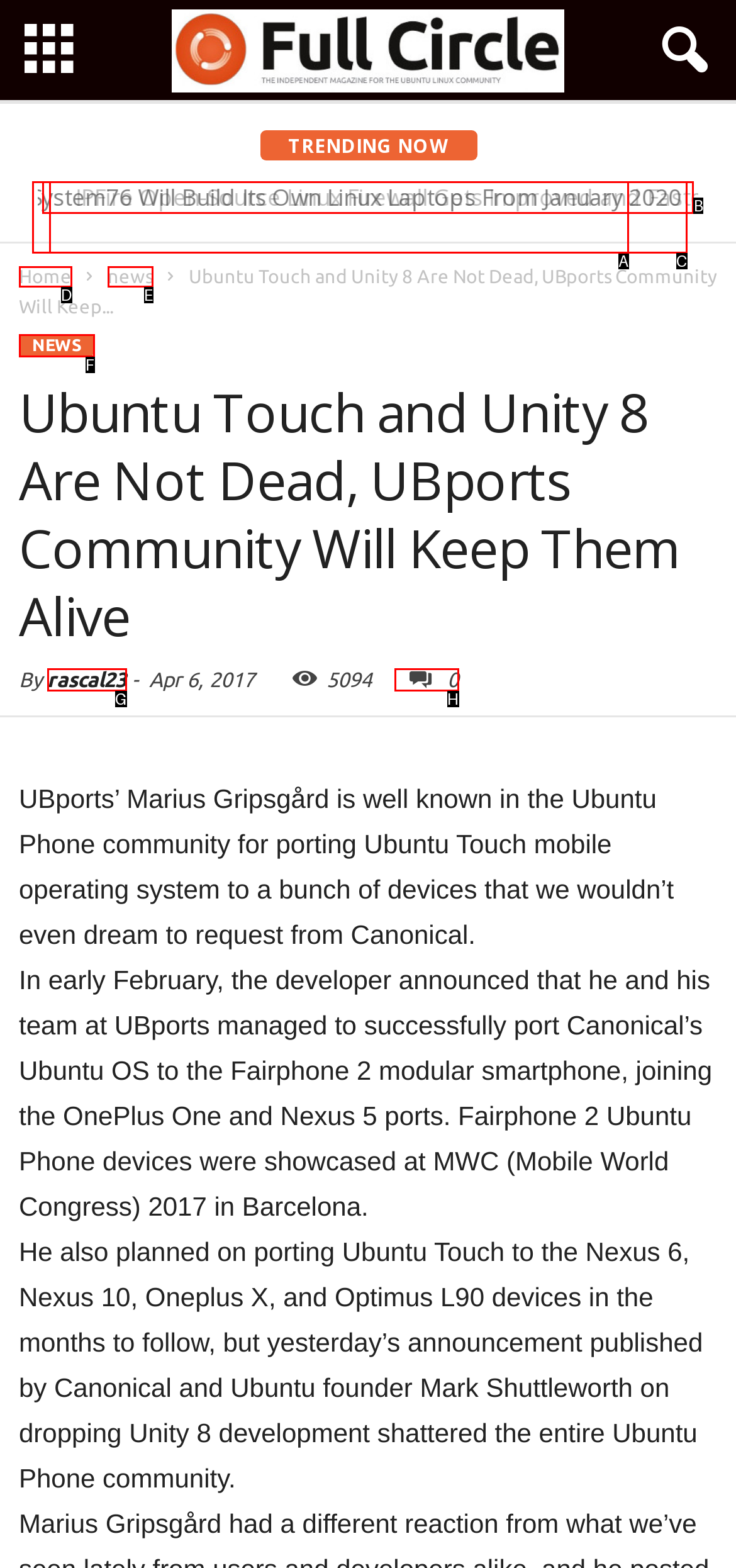Pinpoint the HTML element that fits the description: Home
Answer by providing the letter of the correct option.

D